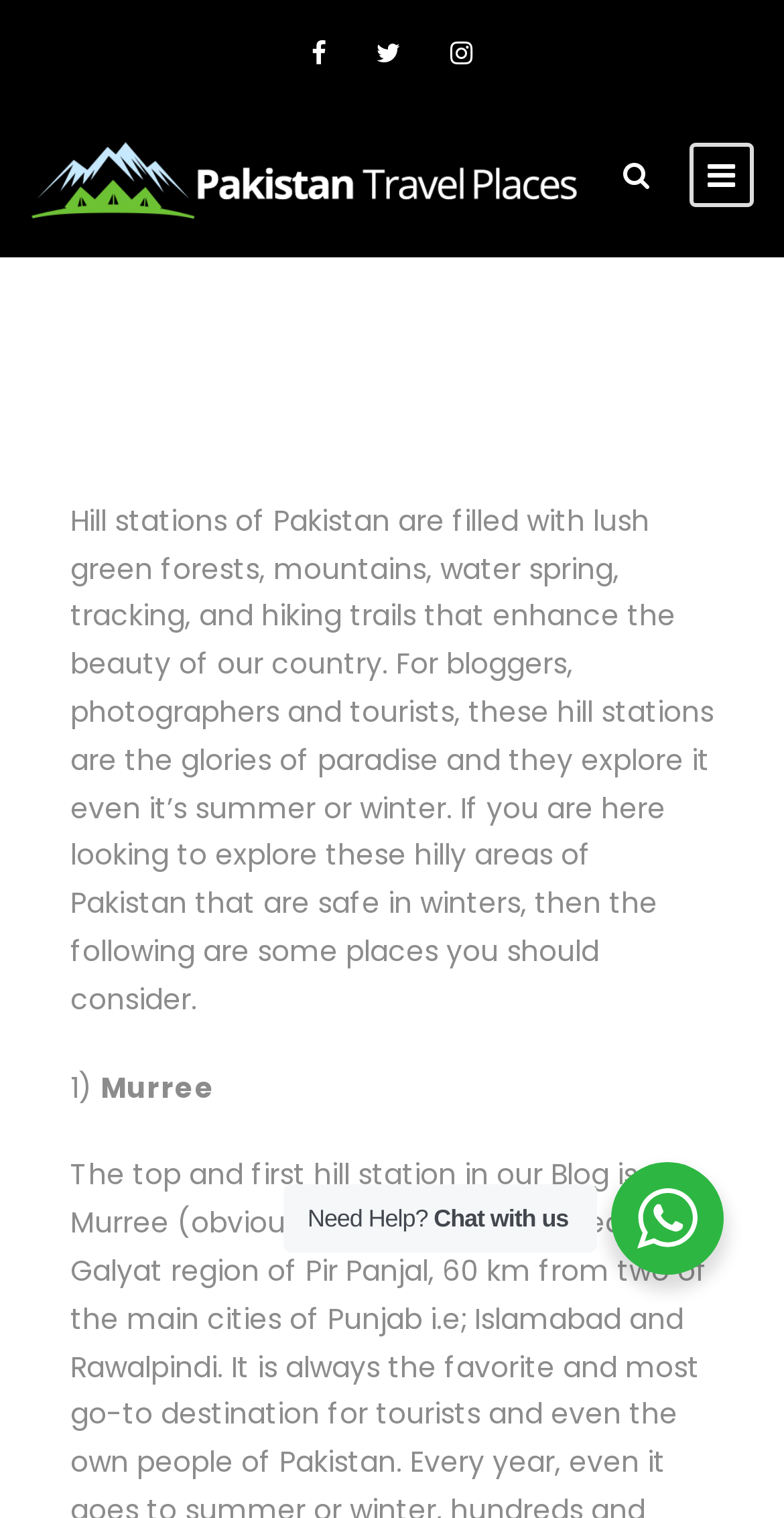What is the first hill station mentioned in the article? Look at the image and give a one-word or short phrase answer.

Murree